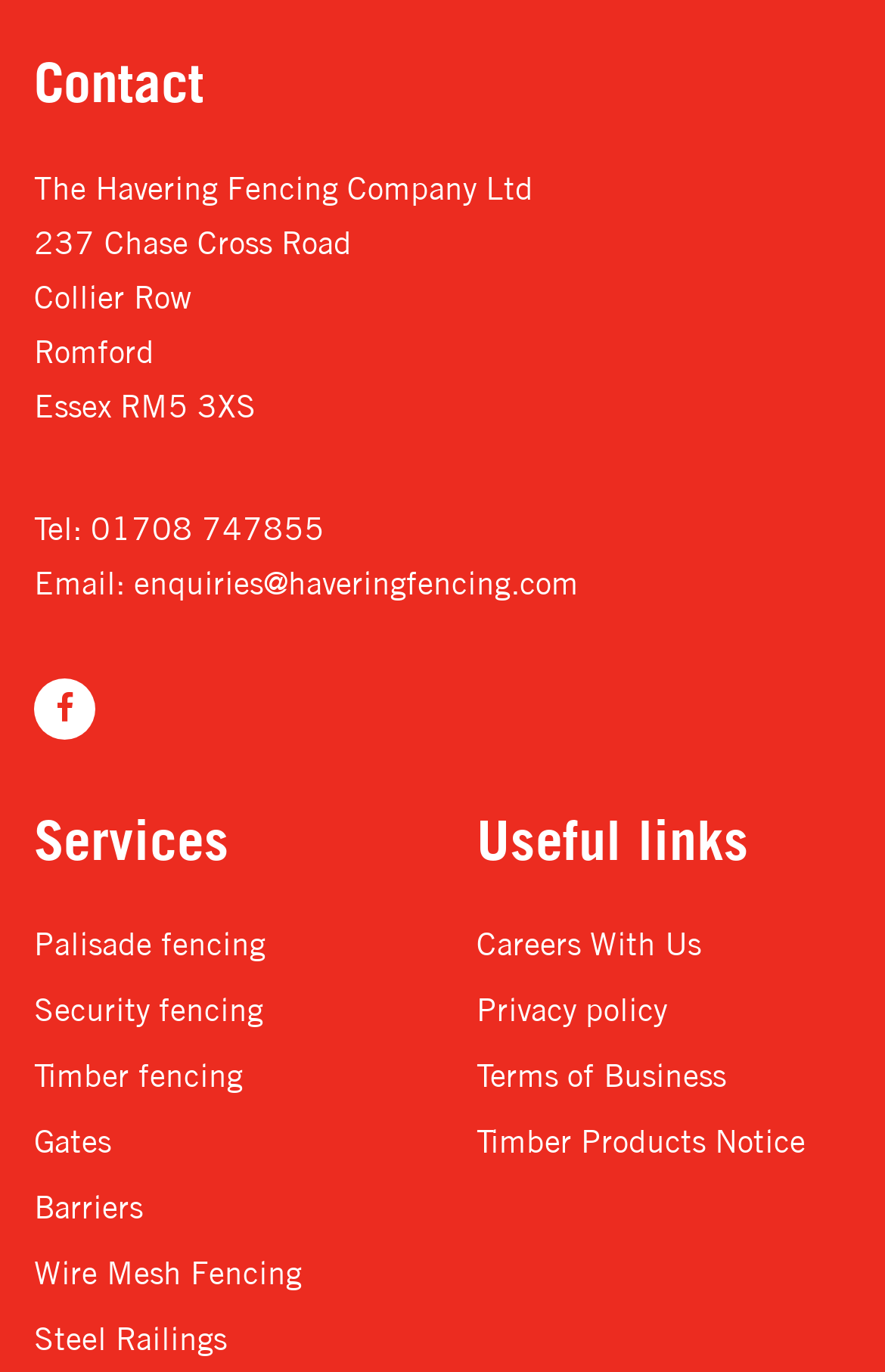Locate the bounding box coordinates of the item that should be clicked to fulfill the instruction: "Check the 'Careers With Us' link".

[0.538, 0.674, 0.792, 0.712]